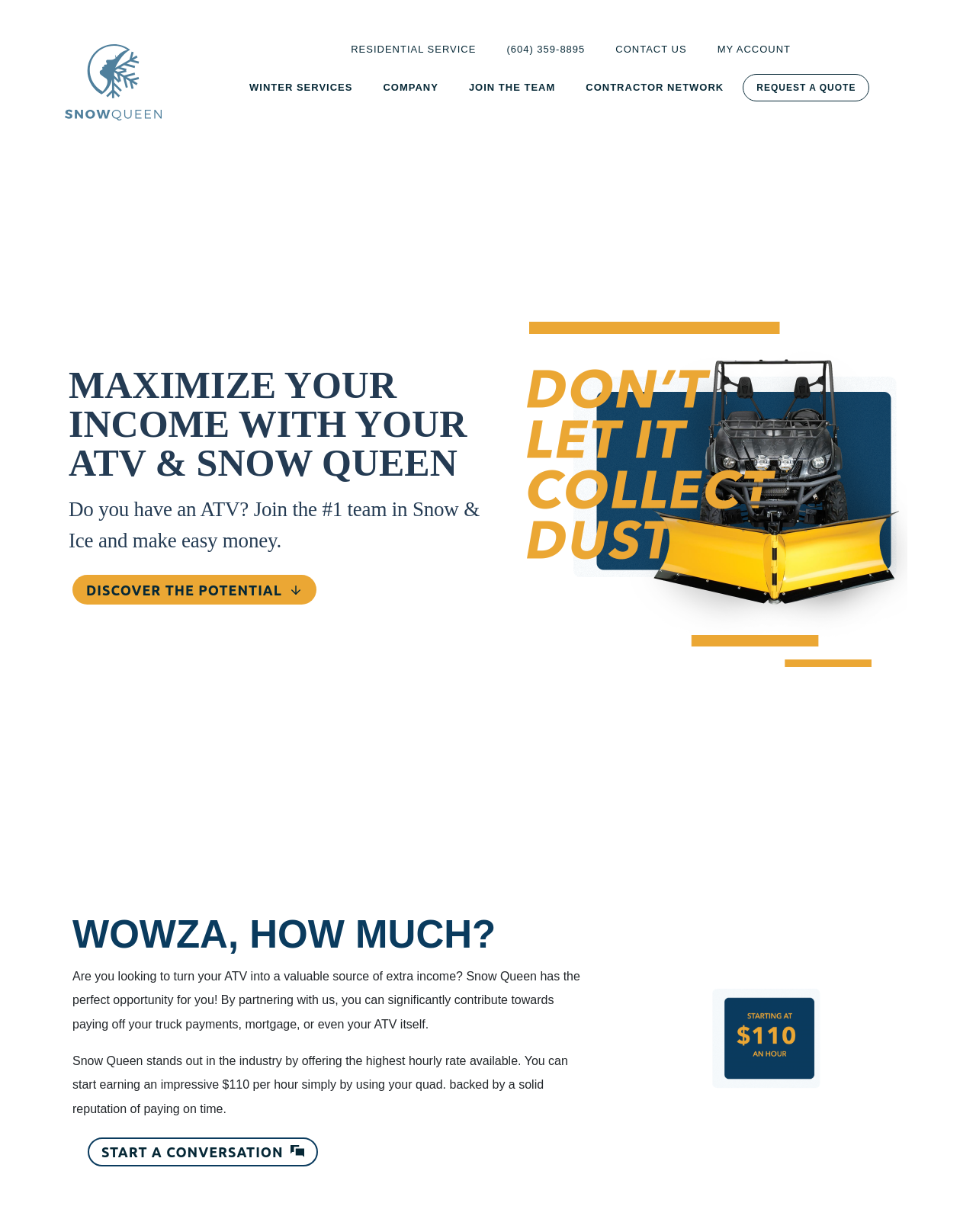For the following element description, predict the bounding box coordinates in the format (top-left x, top-left y, bottom-right x, bottom-right y). All values should be floating point numbers between 0 and 1. Description: Residential Service

[0.348, 0.009, 0.5, 0.071]